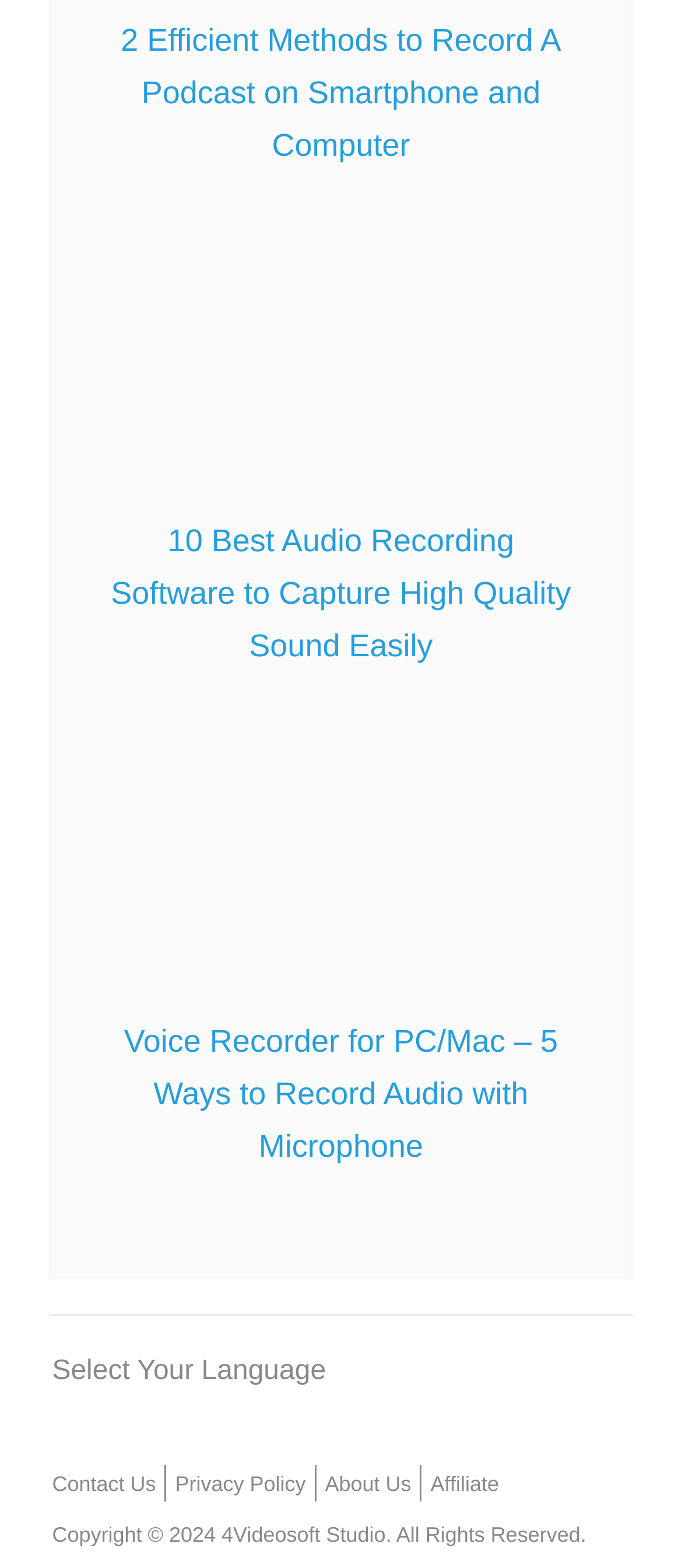Please respond to the question with a concise word or phrase:
What is the purpose of the 'Audio Recording Software' link?

To access audio recording software